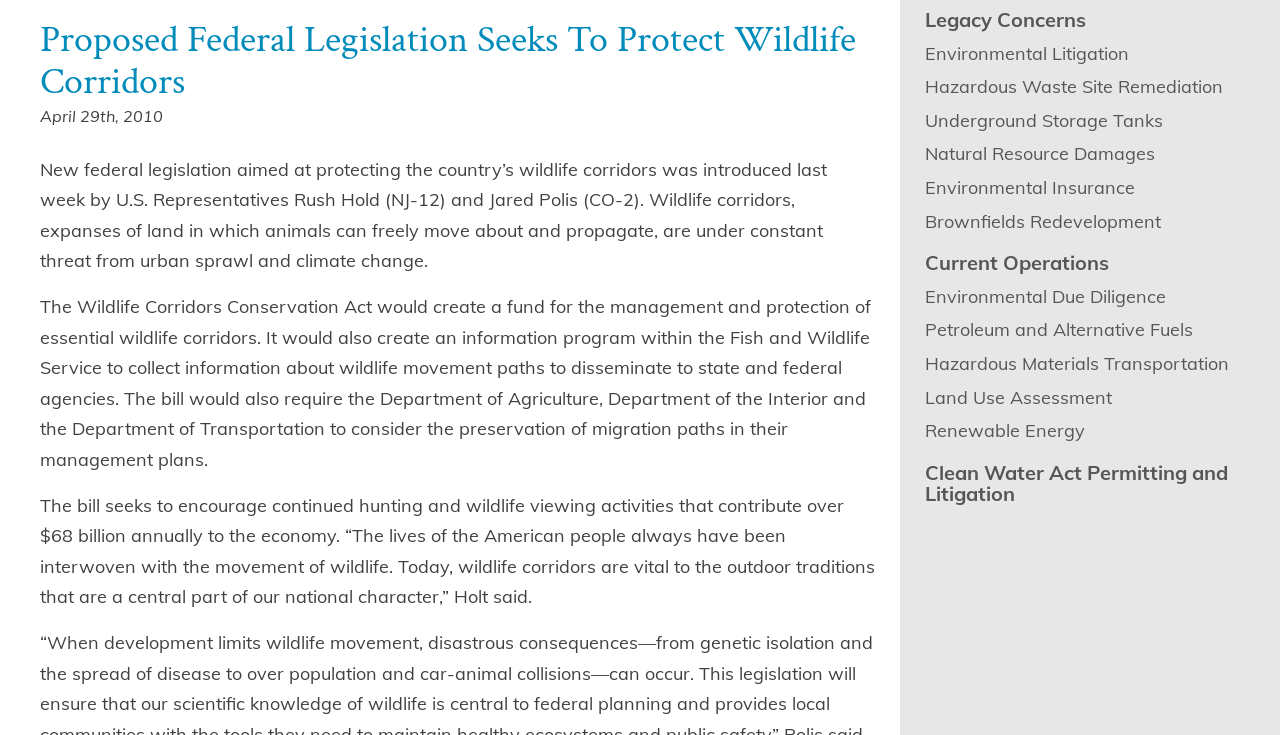Given the webpage screenshot, identify the bounding box of the UI element that matches this description: "Petroleum and Alternative Fuels".

[0.723, 0.433, 0.932, 0.464]